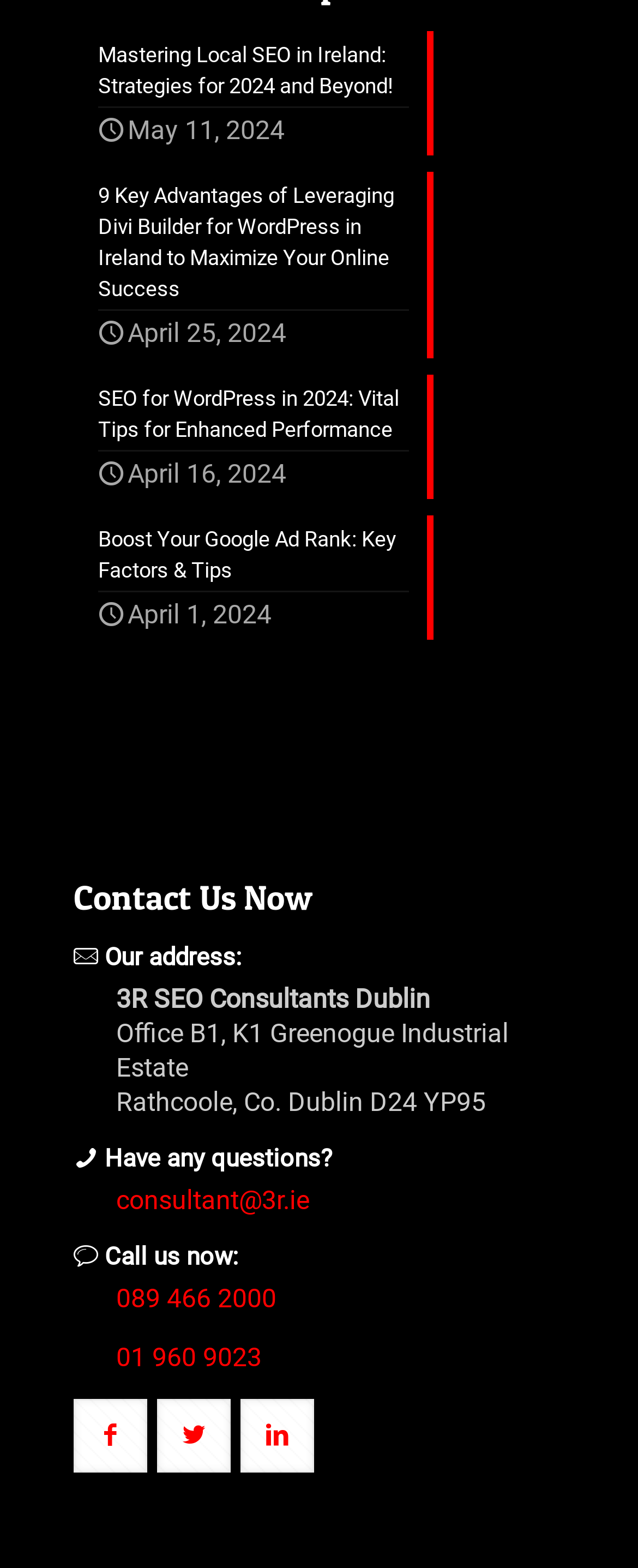What is the date of the latest article?
From the screenshot, supply a one-word or short-phrase answer.

May 11, 2024